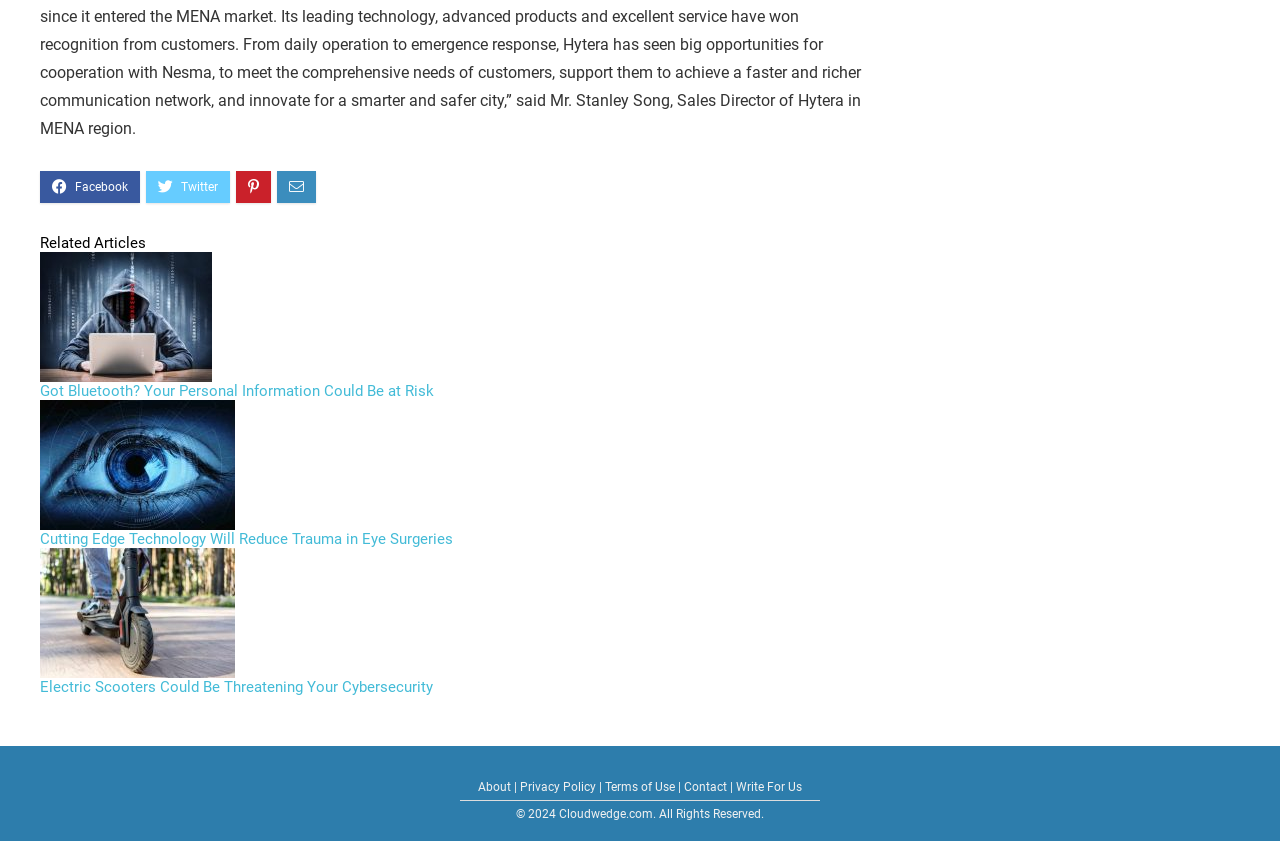Please answer the following question using a single word or phrase: Are there any images on the webpage?

Yes